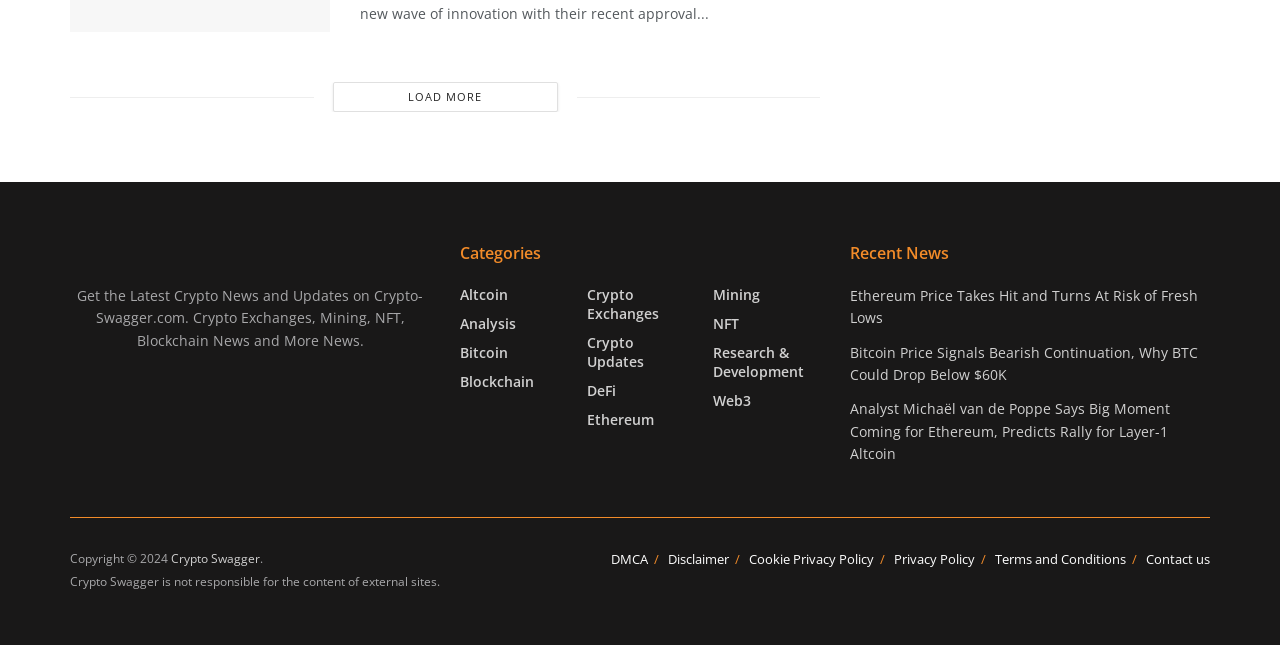Determine the bounding box coordinates of the clickable element to complete this instruction: "Contact us". Provide the coordinates in the format of four float numbers between 0 and 1, [left, top, right, bottom].

[0.895, 0.853, 0.945, 0.881]